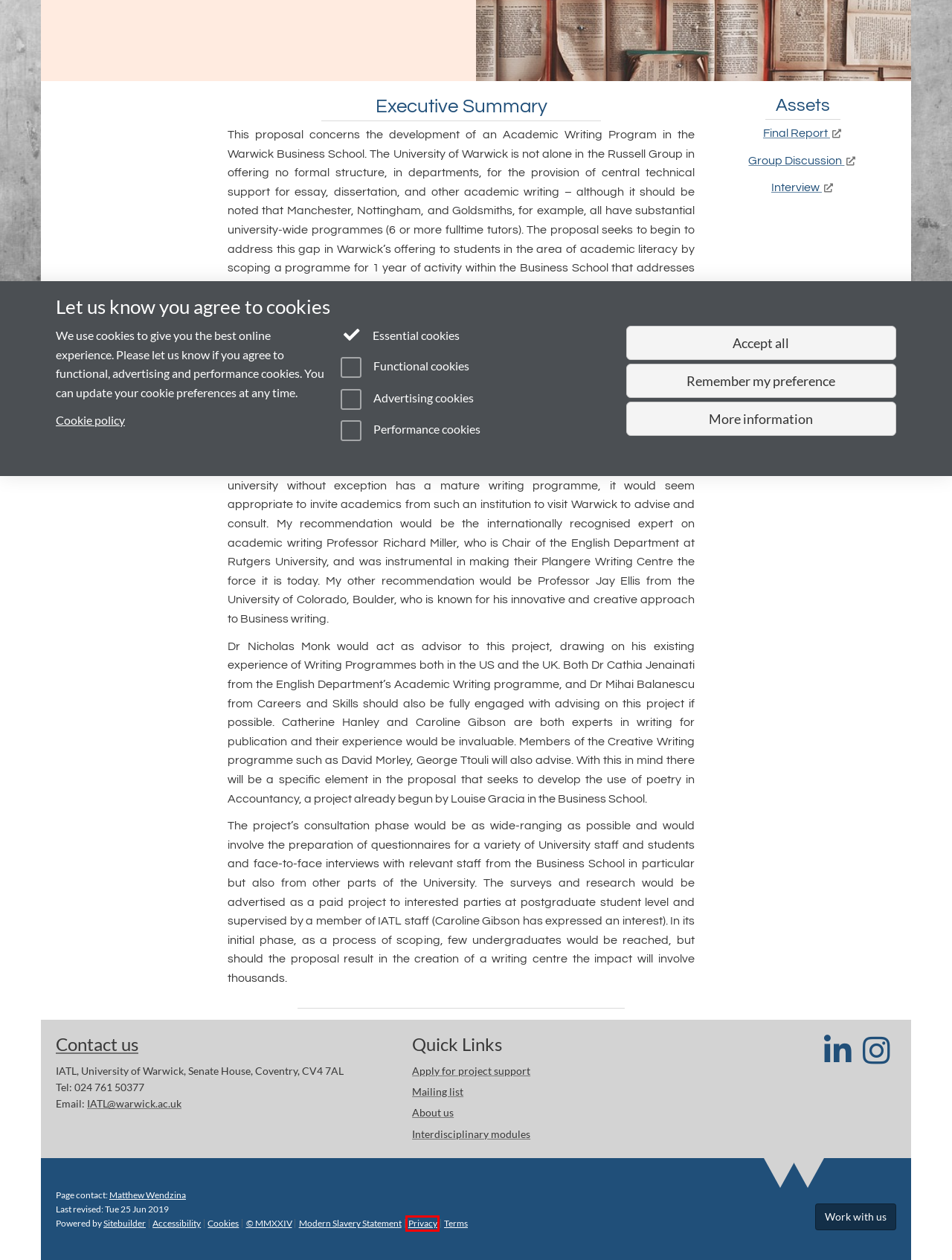Look at the screenshot of a webpage where a red bounding box surrounds a UI element. Your task is to select the best-matching webpage description for the new webpage after you click the element within the bounding box. The available options are:
A. Career Opportunities
B. Modern Slavery Act
C. Contact us
D. Use of cookies on warwick.ac.uk (Warwick web site)
E. Copyright statement, Warwick University web site
F. SiteBuilder - Web Publishing - IT Services
G. Privacy Notices
H. Terms of use, University of Warwick web site

G